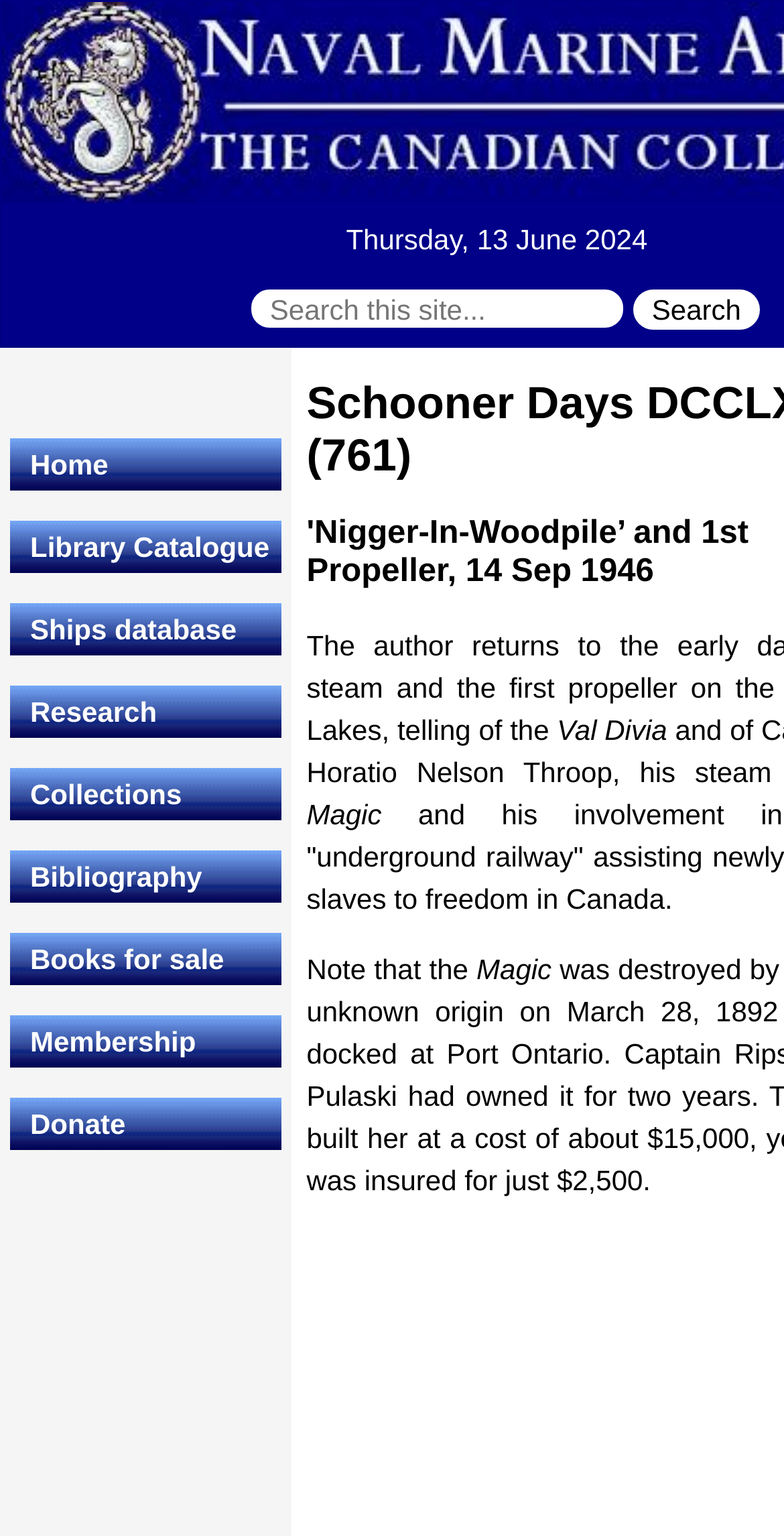Can you find the bounding box coordinates for the element to click on to achieve the instruction: "Click on Home"?

[0.013, 0.285, 0.359, 0.319]